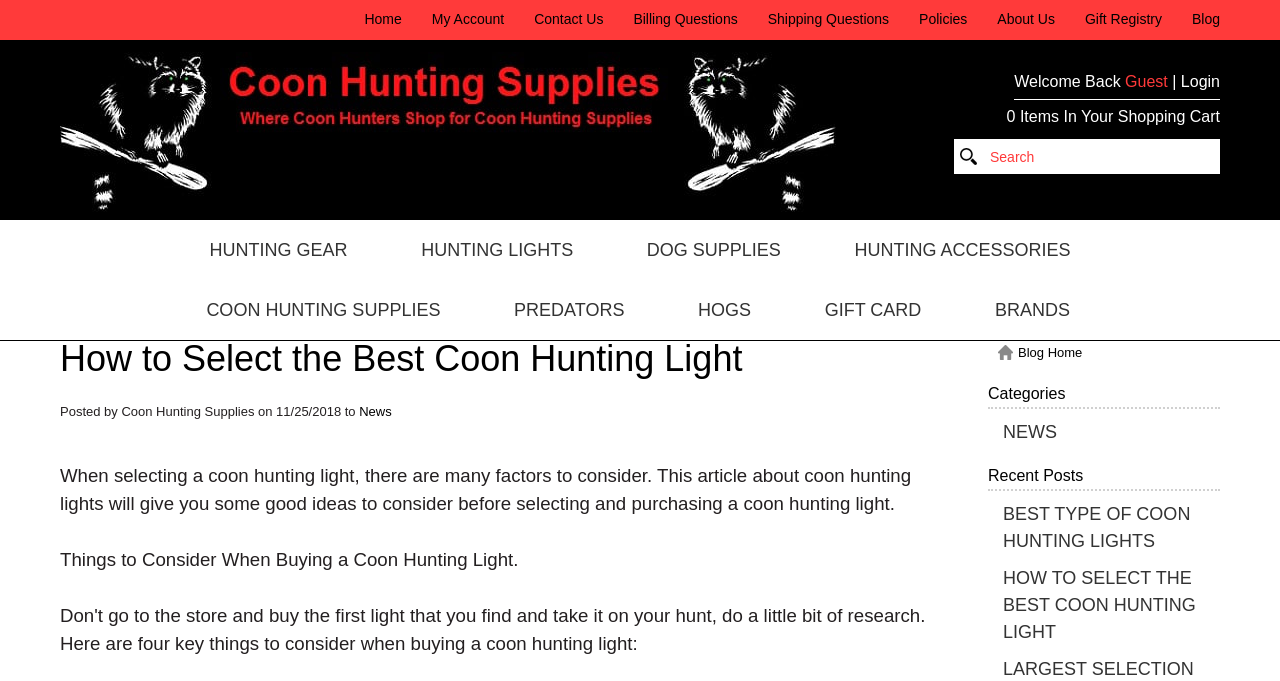Select the bounding box coordinates of the element I need to click to carry out the following instruction: "Share the post".

None